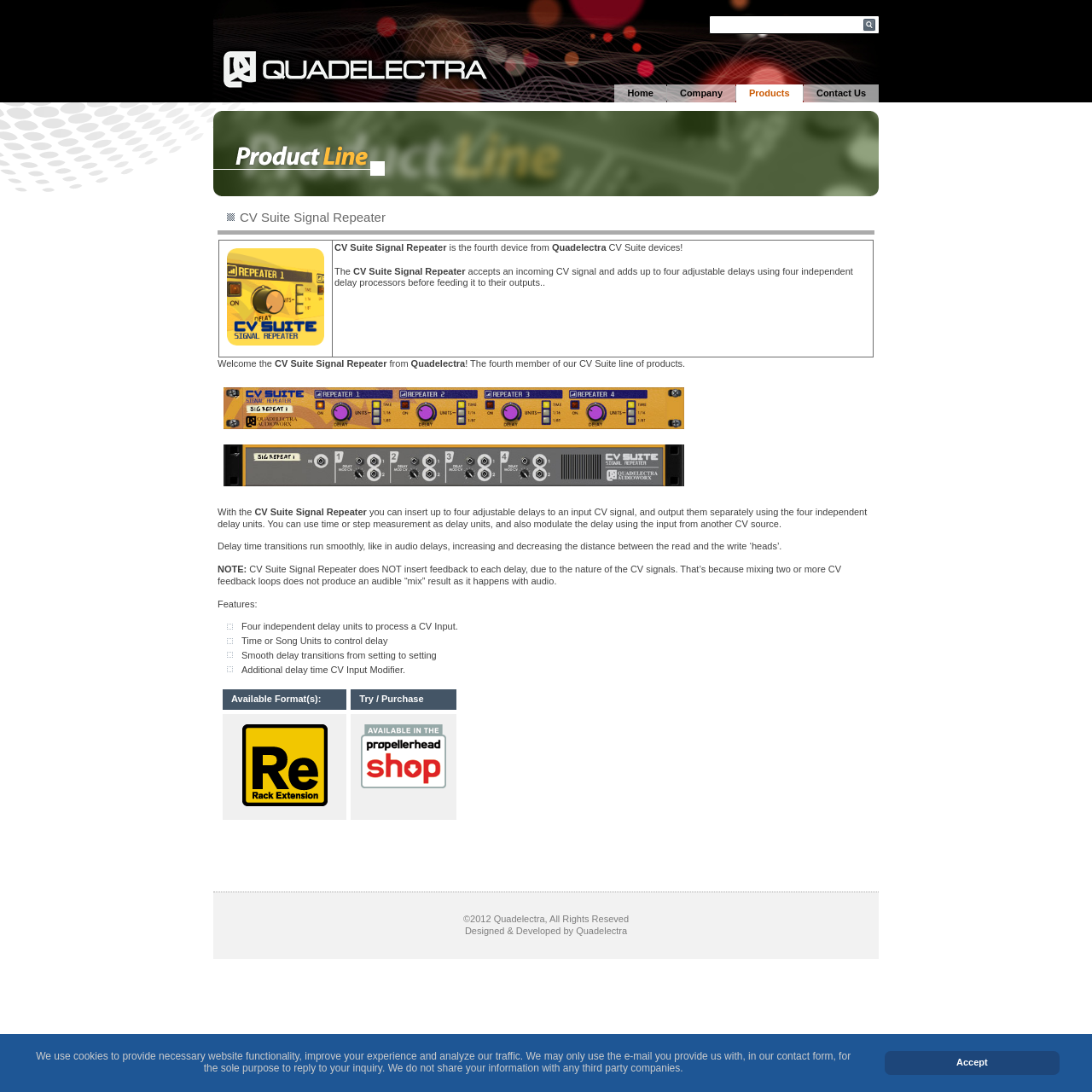What is the company behind the CV Suite Signal Repeater?
Please give a detailed and thorough answer to the question, covering all relevant points.

The company behind the CV Suite Signal Repeater is Quadelectra, which is mentioned throughout the webpage as the developer and designer of the product.